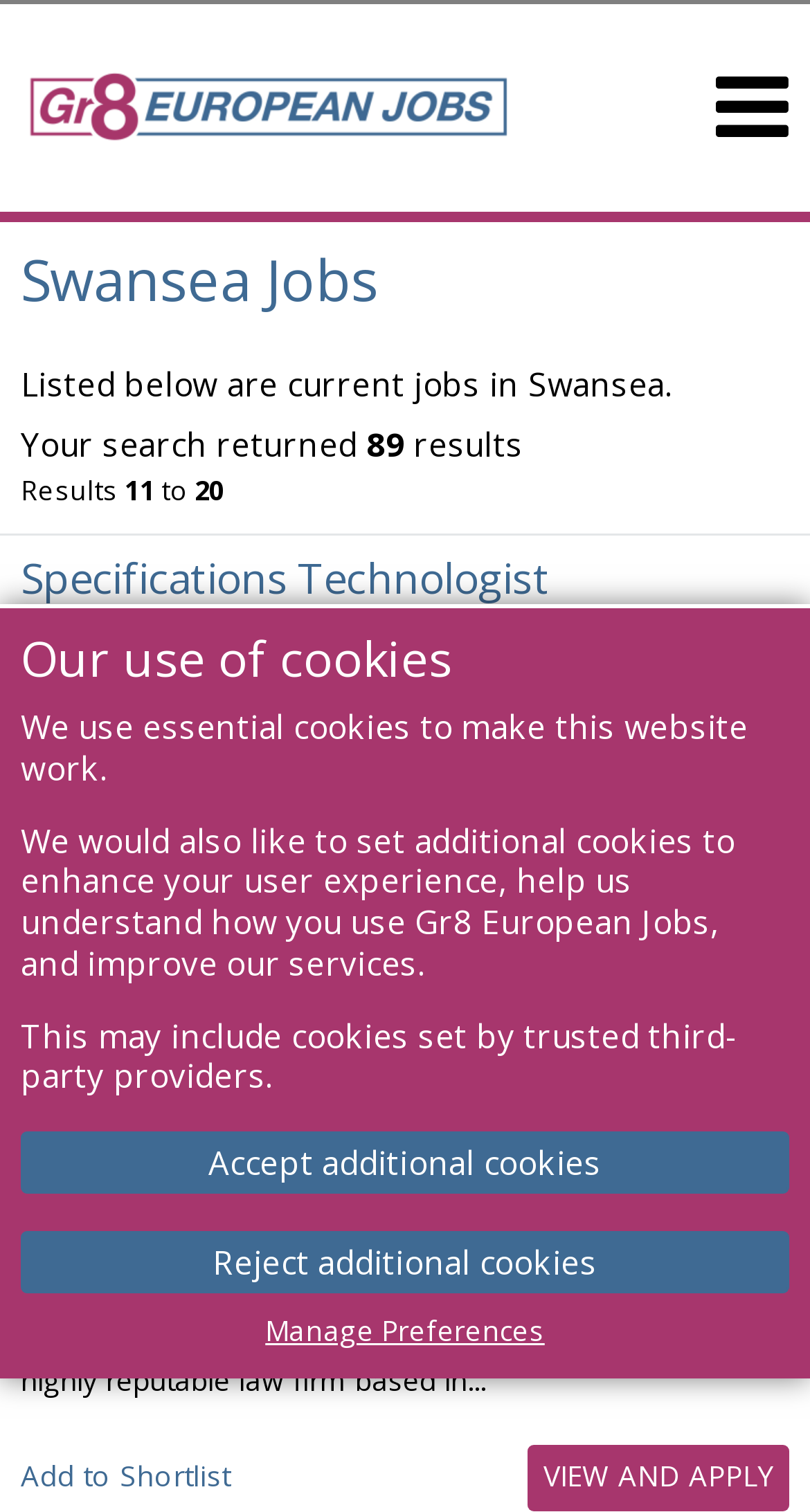What is the job type of the second job listed?
Look at the image and provide a short answer using one word or a phrase.

Commercial Property Solicitor